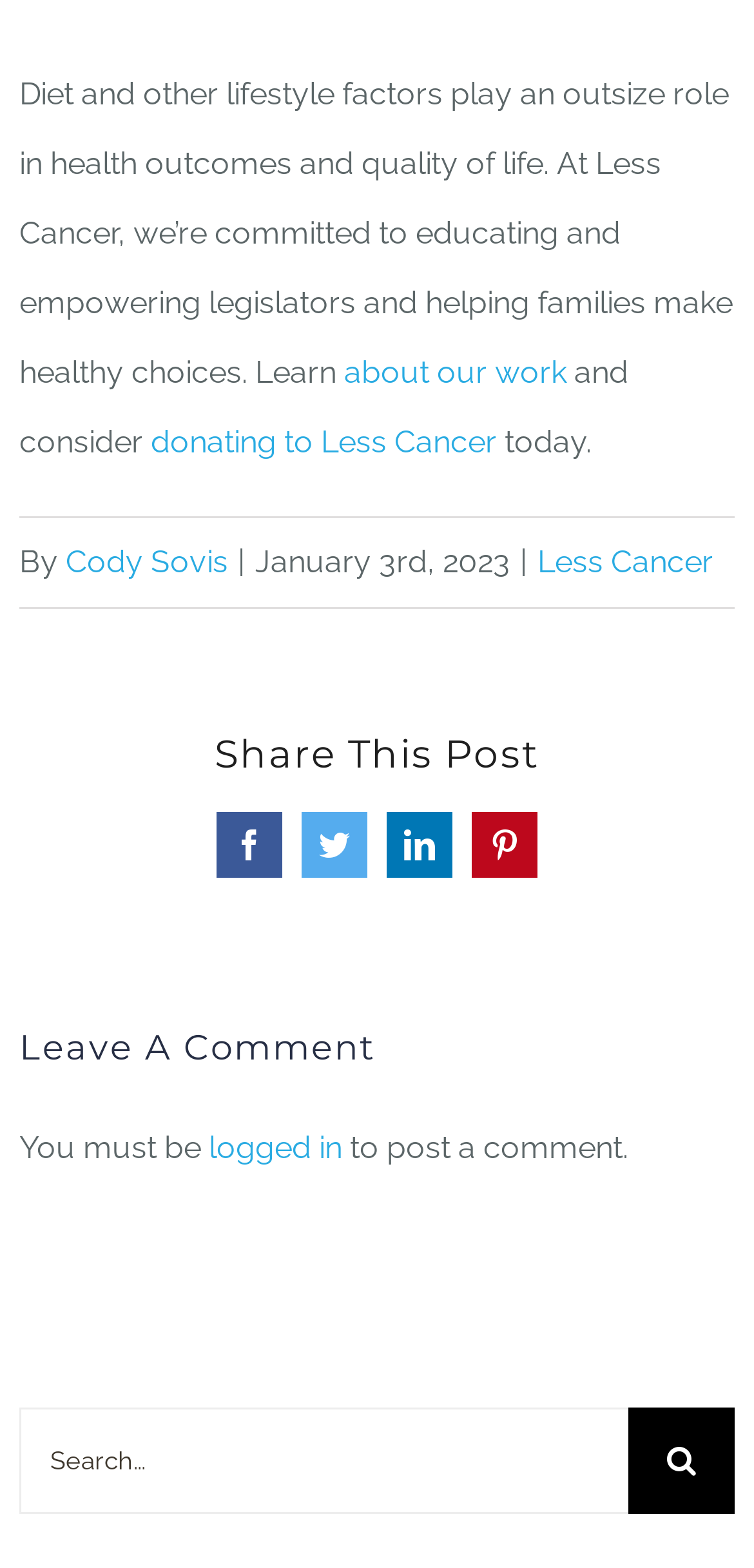Please specify the bounding box coordinates of the clickable region to carry out the following instruction: "Share this post on Facebook". The coordinates should be four float numbers between 0 and 1, in the format [left, top, right, bottom].

[0.287, 0.517, 0.374, 0.559]